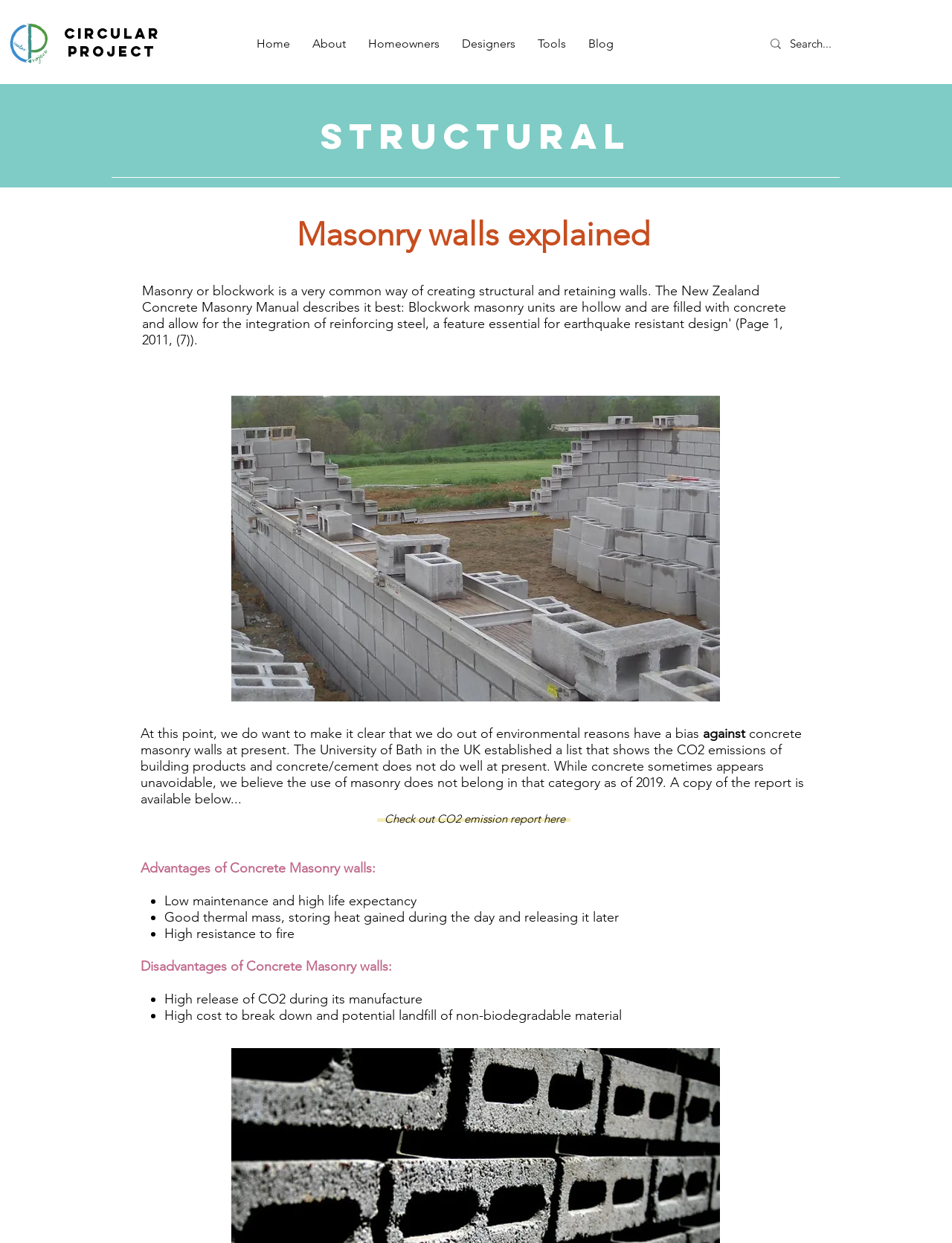Could you indicate the bounding box coordinates of the region to click in order to complete this instruction: "Search for something".

[0.83, 0.022, 0.98, 0.048]